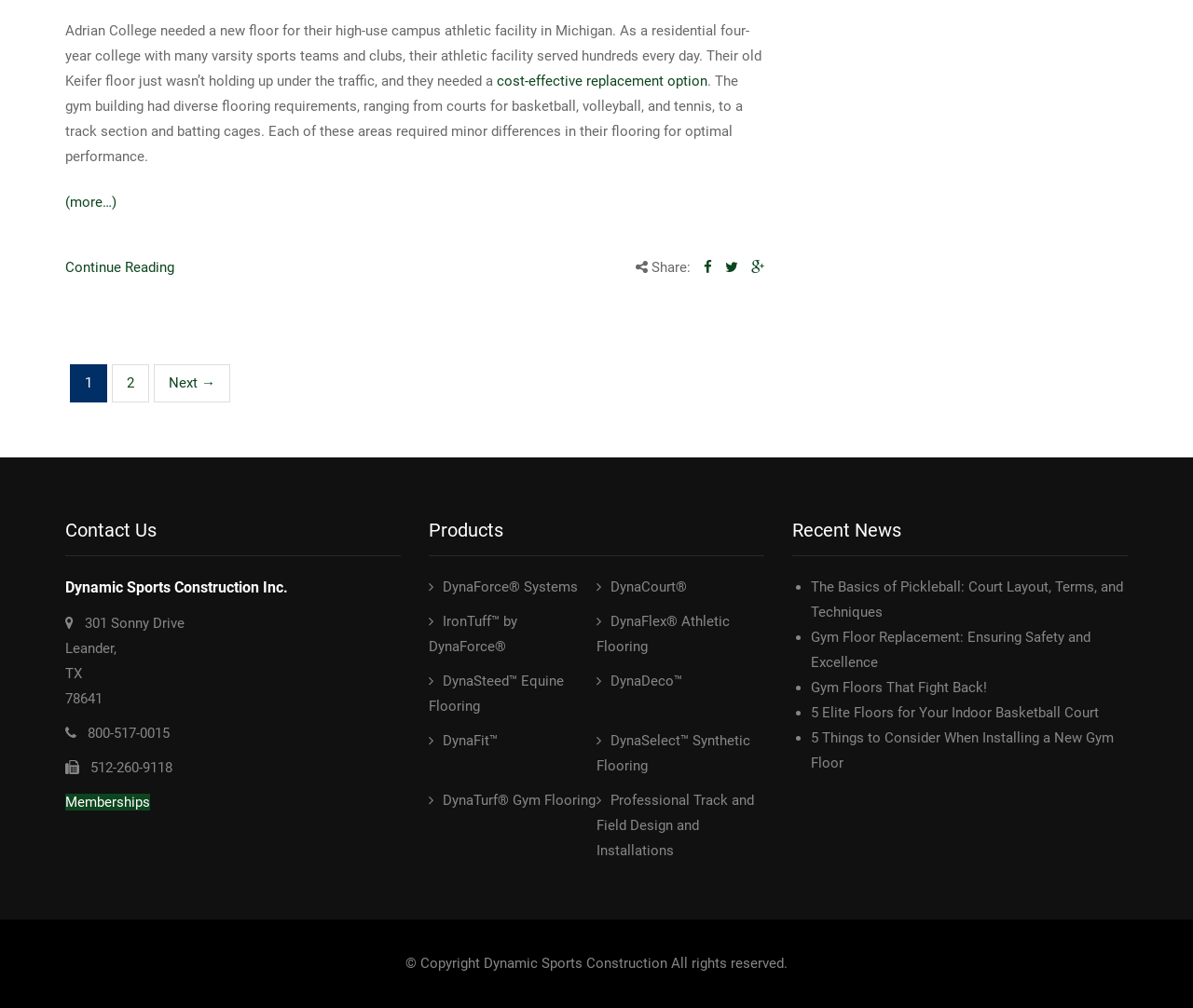Please identify the coordinates of the bounding box for the clickable region that will accomplish this instruction: "View recent news about gym floors".

[0.664, 0.5, 0.945, 0.552]